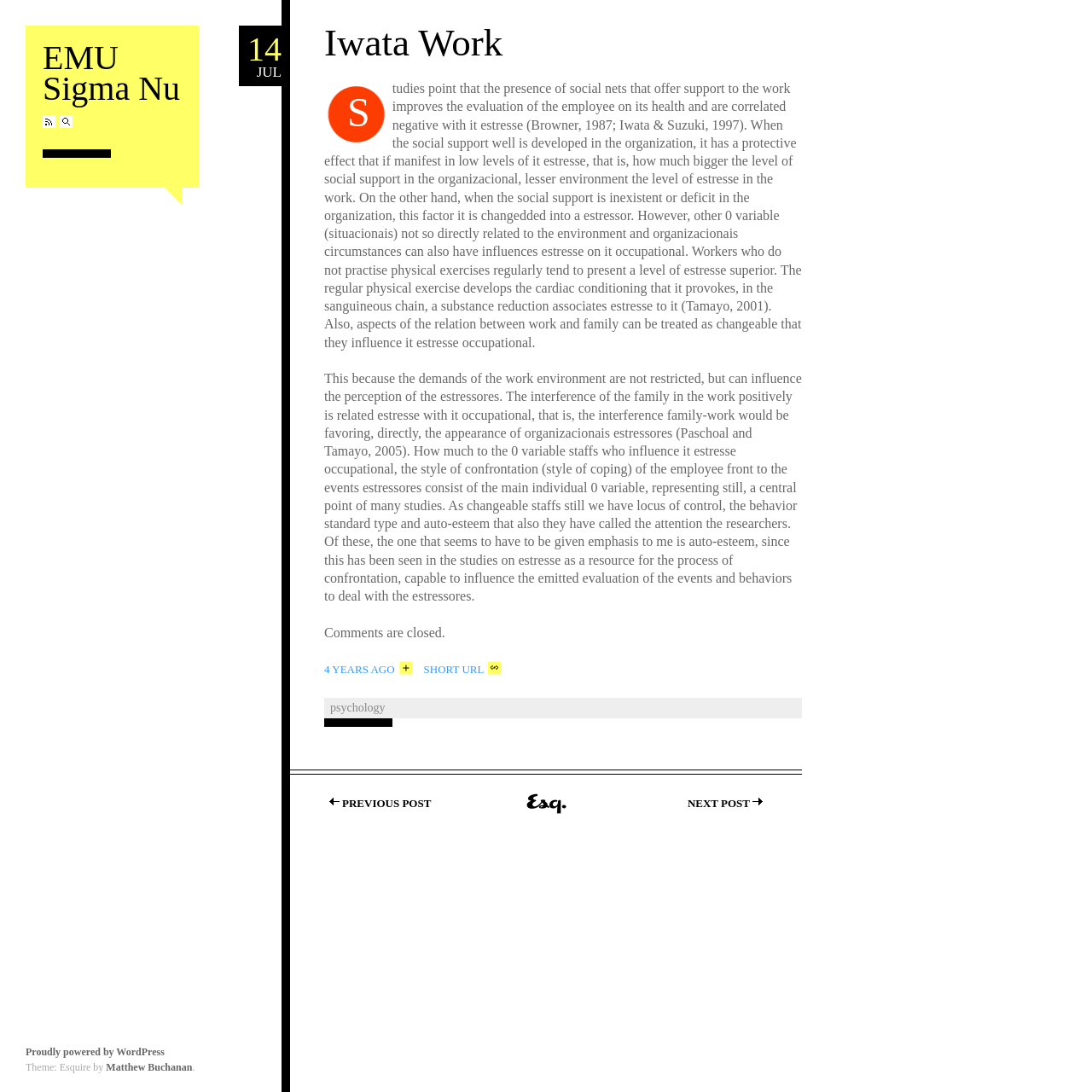Identify the bounding box coordinates of the clickable region to carry out the given instruction: "Read more about Restrictive covenants and confidentiality".

None